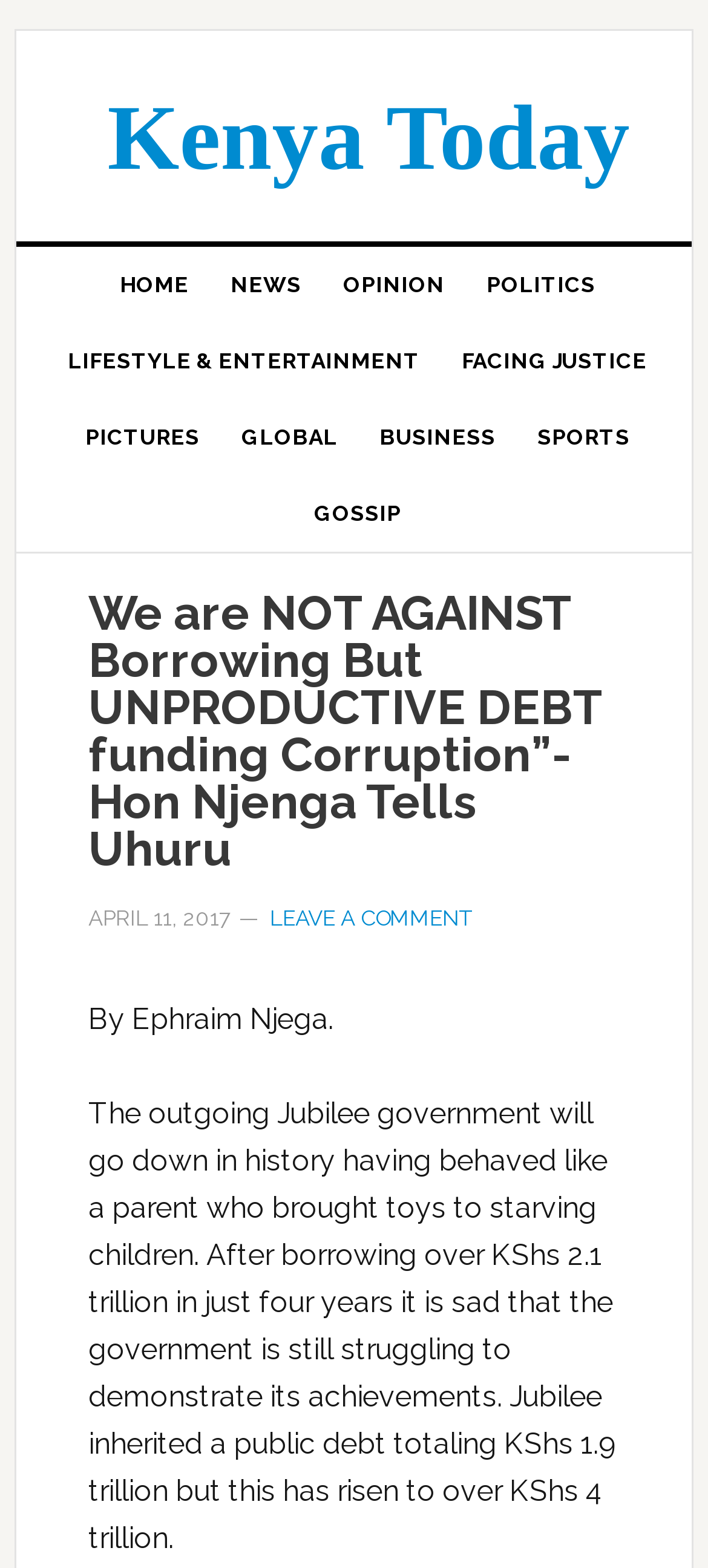Refer to the image and provide a thorough answer to this question:
Who is the author of the article?

The author's name is mentioned in the article as 'By Ephraim Njega.' which is located below the main heading.